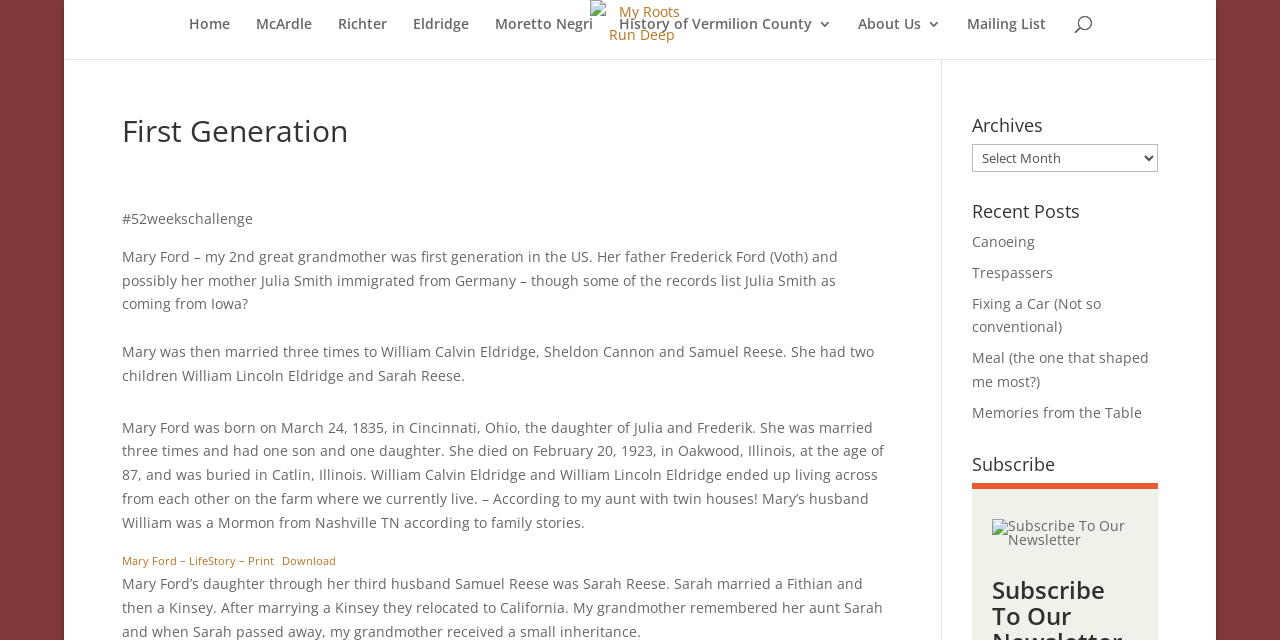Examine the screenshot and answer the question in as much detail as possible: What is the name of Mary's second husband?

I read the text about Mary Ford's life and found that she was married three times. Her second husband is mentioned as Sheldon Cannon.